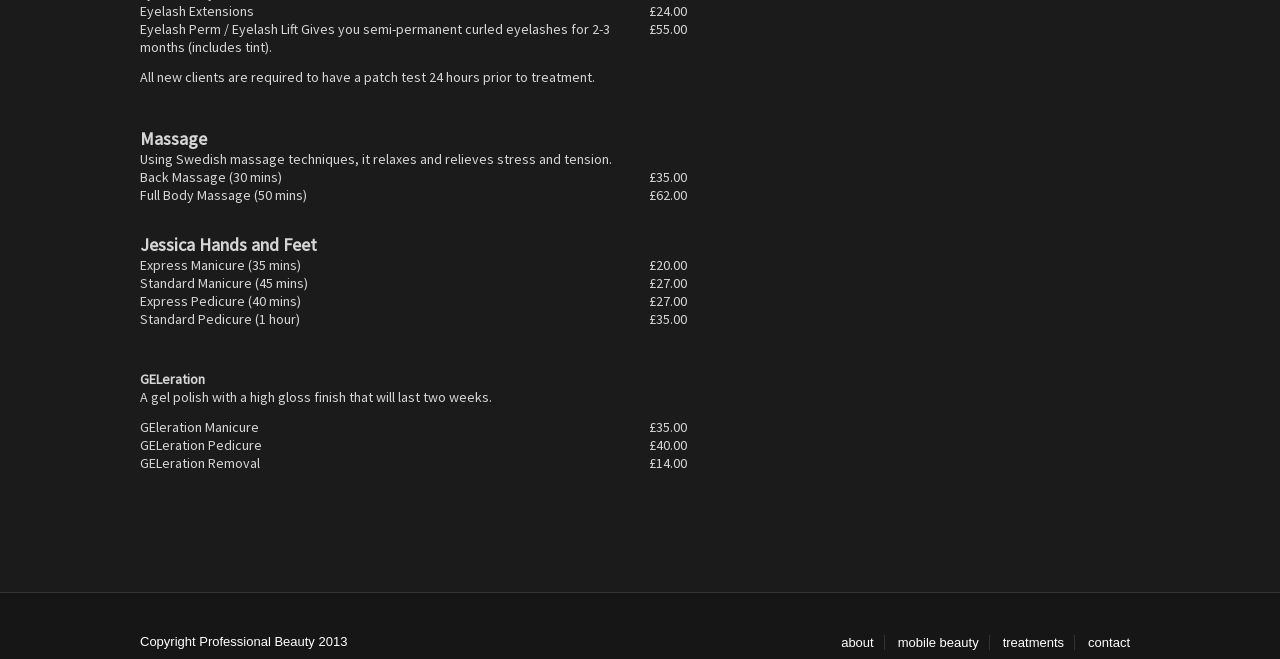Identify the bounding box coordinates for the UI element mentioned here: "Mobile Beauty". Provide the coordinates as four float values between 0 and 1, i.e., [left, top, right, bottom].

[0.701, 0.964, 0.765, 0.986]